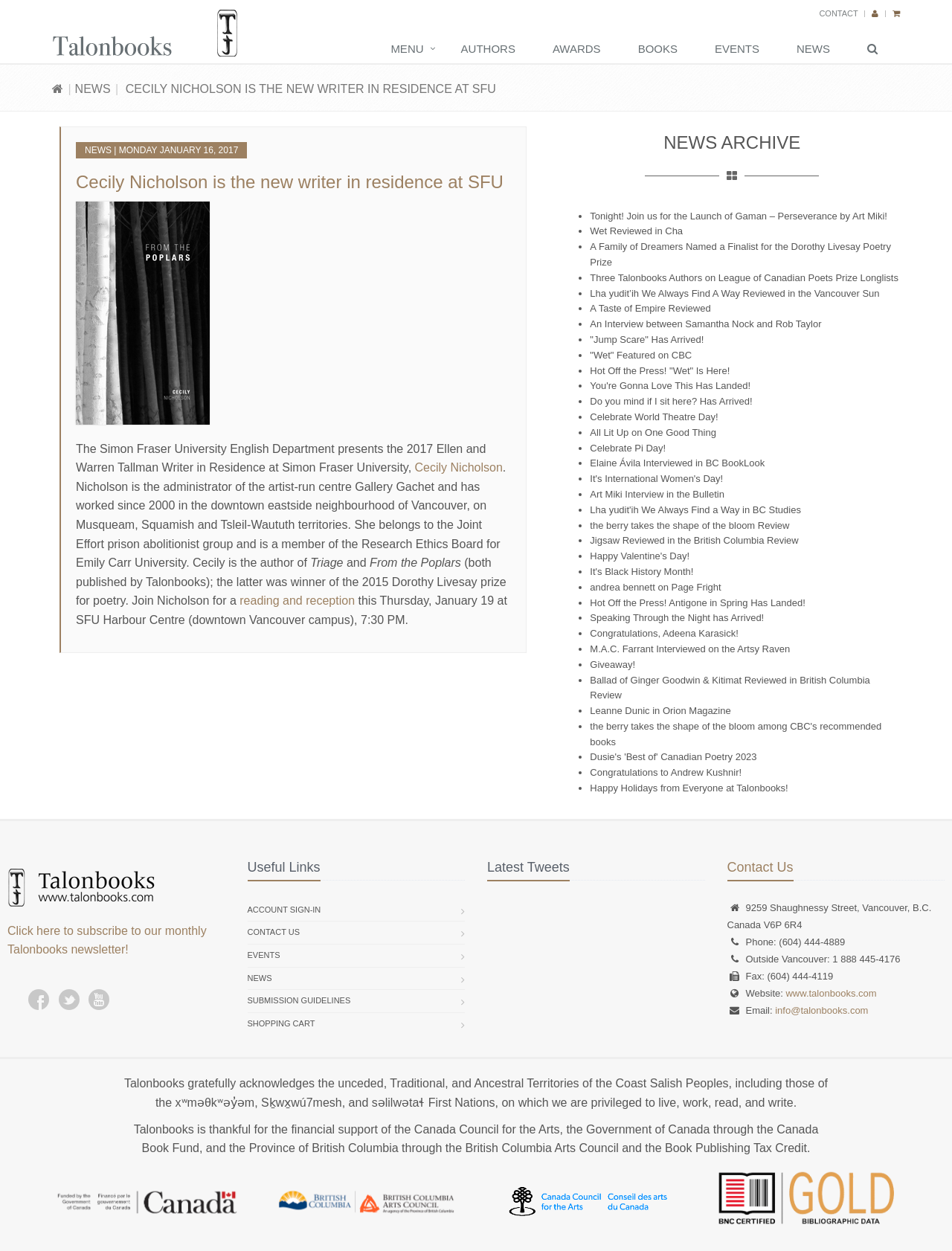Determine the bounding box of the UI component based on this description: "Congratulations, Adeena Karasick!". The bounding box coordinates should be four float values between 0 and 1, i.e., [left, top, right, bottom].

[0.62, 0.502, 0.776, 0.511]